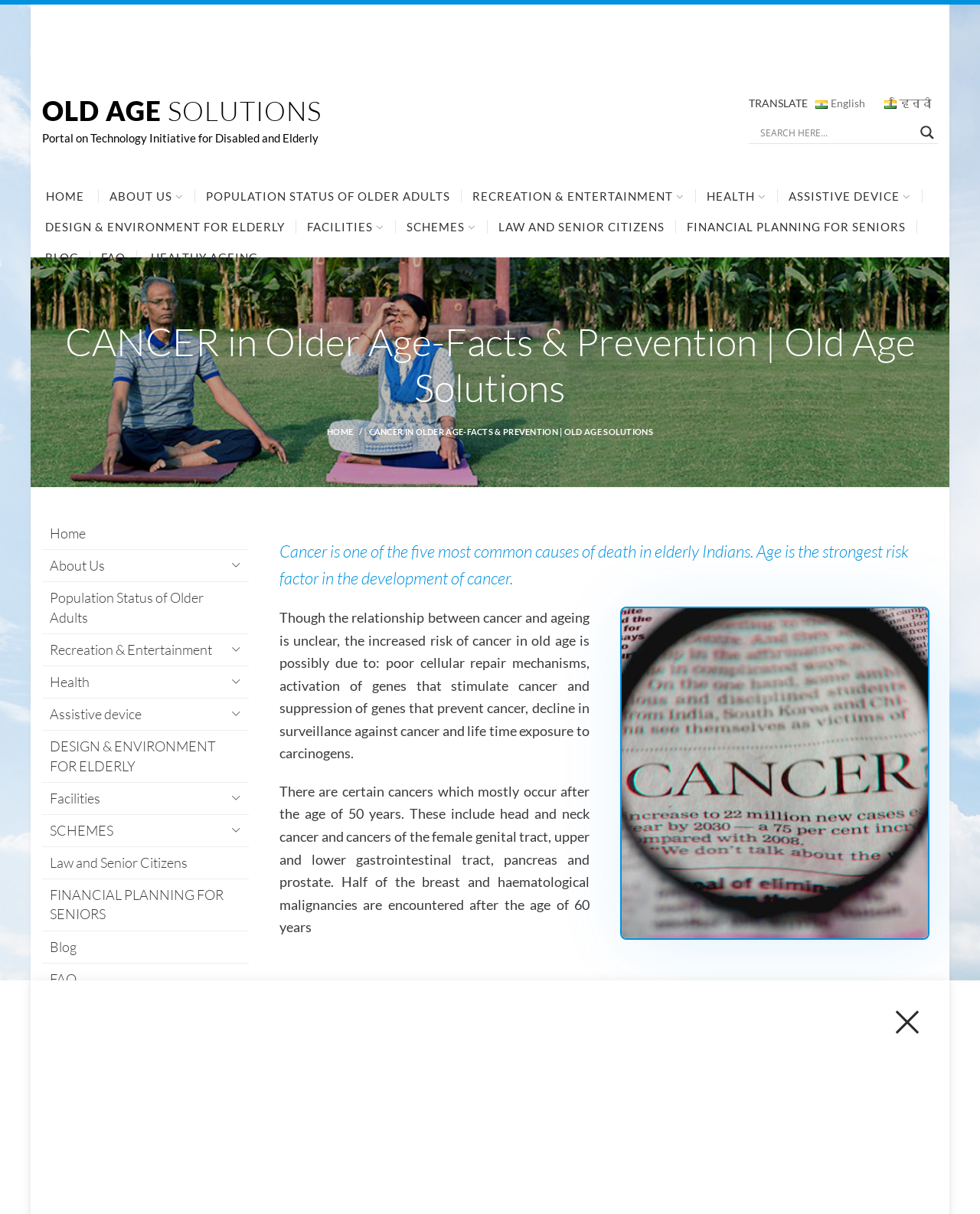Locate the coordinates of the bounding box for the clickable region that fulfills this instruction: "learn about healthy ageing".

[0.14, 0.199, 0.263, 0.225]